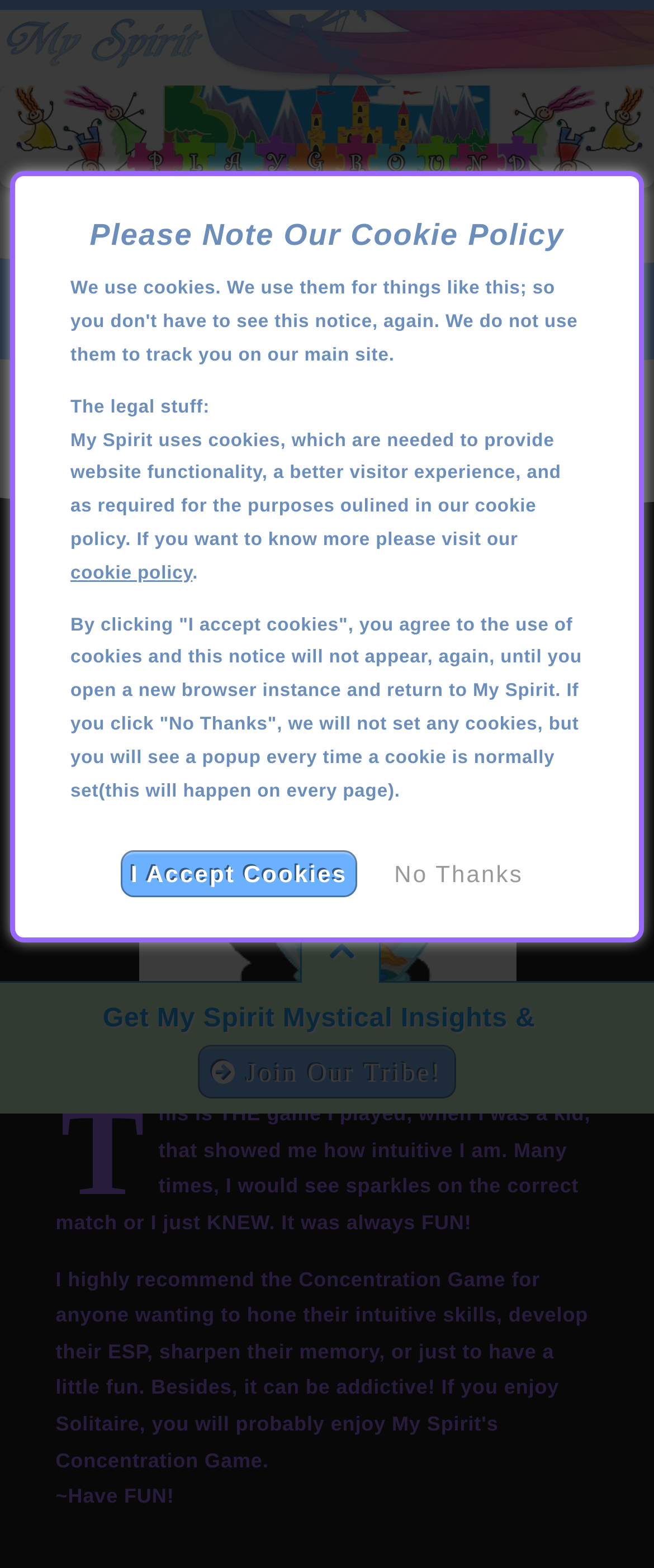Find the UI element described as: "cookie policy" and predict its bounding box coordinates. Ensure the coordinates are four float numbers between 0 and 1, [left, top, right, bottom].

[0.108, 0.359, 0.294, 0.372]